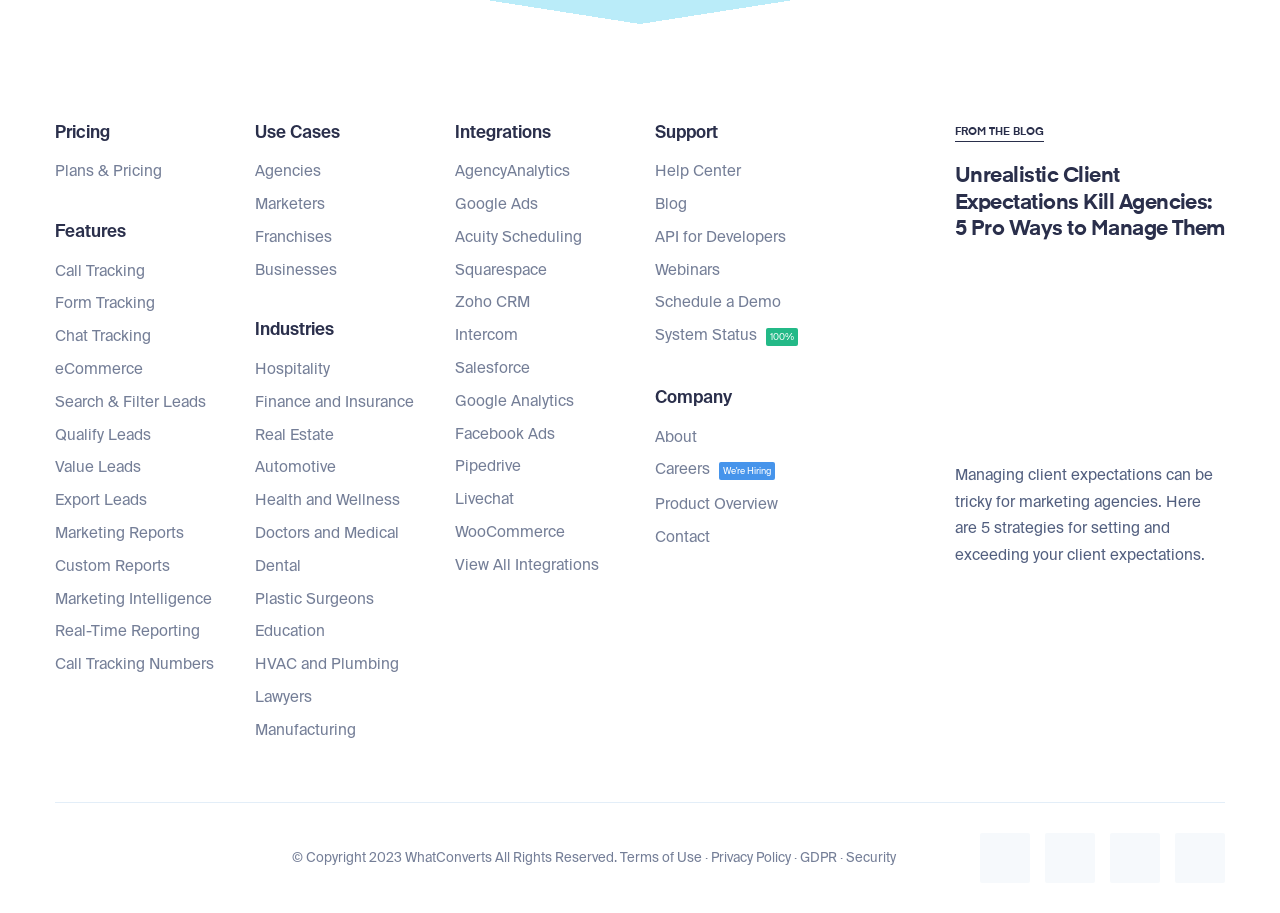Please mark the bounding box coordinates of the area that should be clicked to carry out the instruction: "Read the latest blog post".

[0.746, 0.18, 0.957, 0.277]